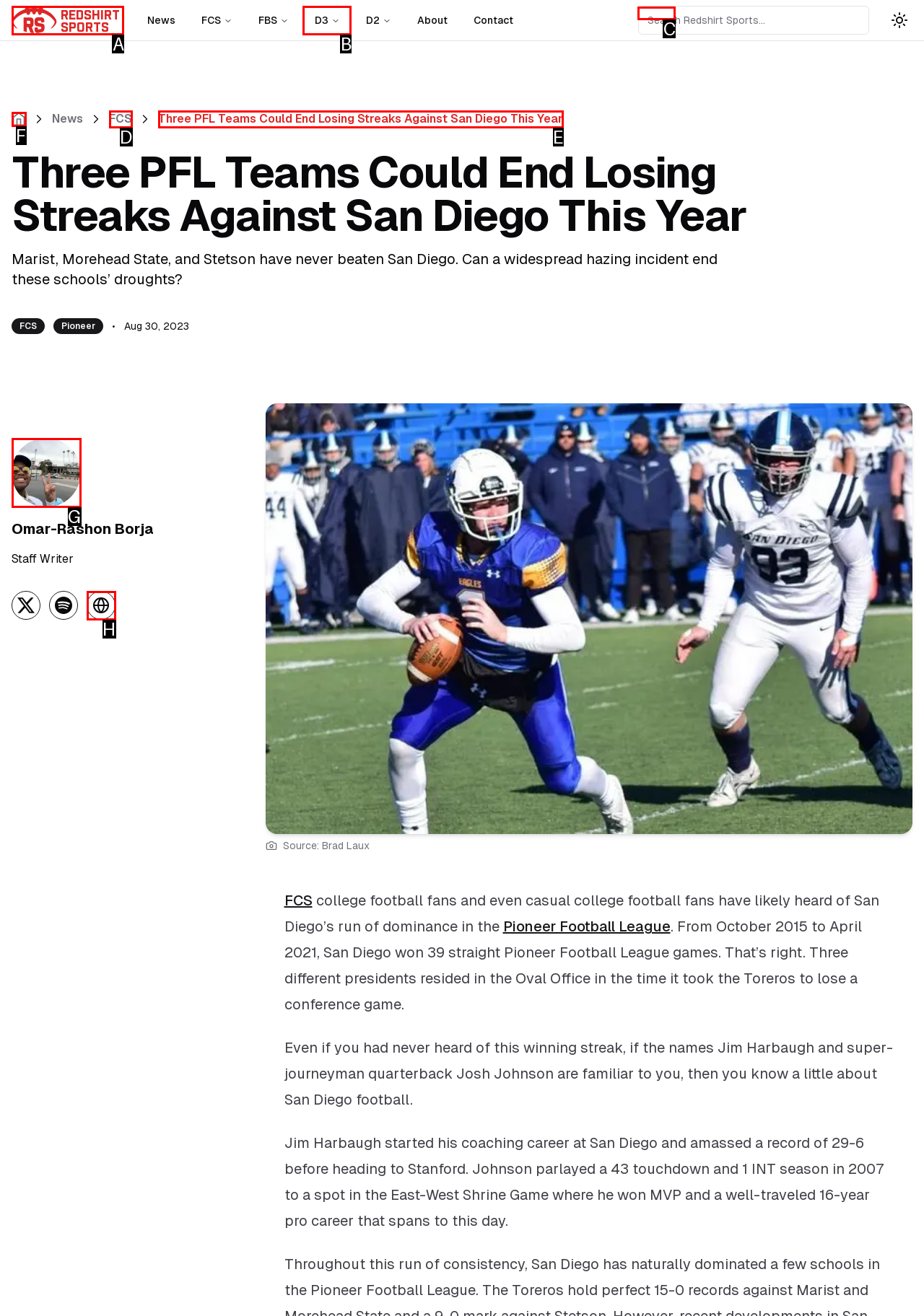Choose the HTML element that needs to be clicked for the given task: Search for something Respond by giving the letter of the chosen option.

C